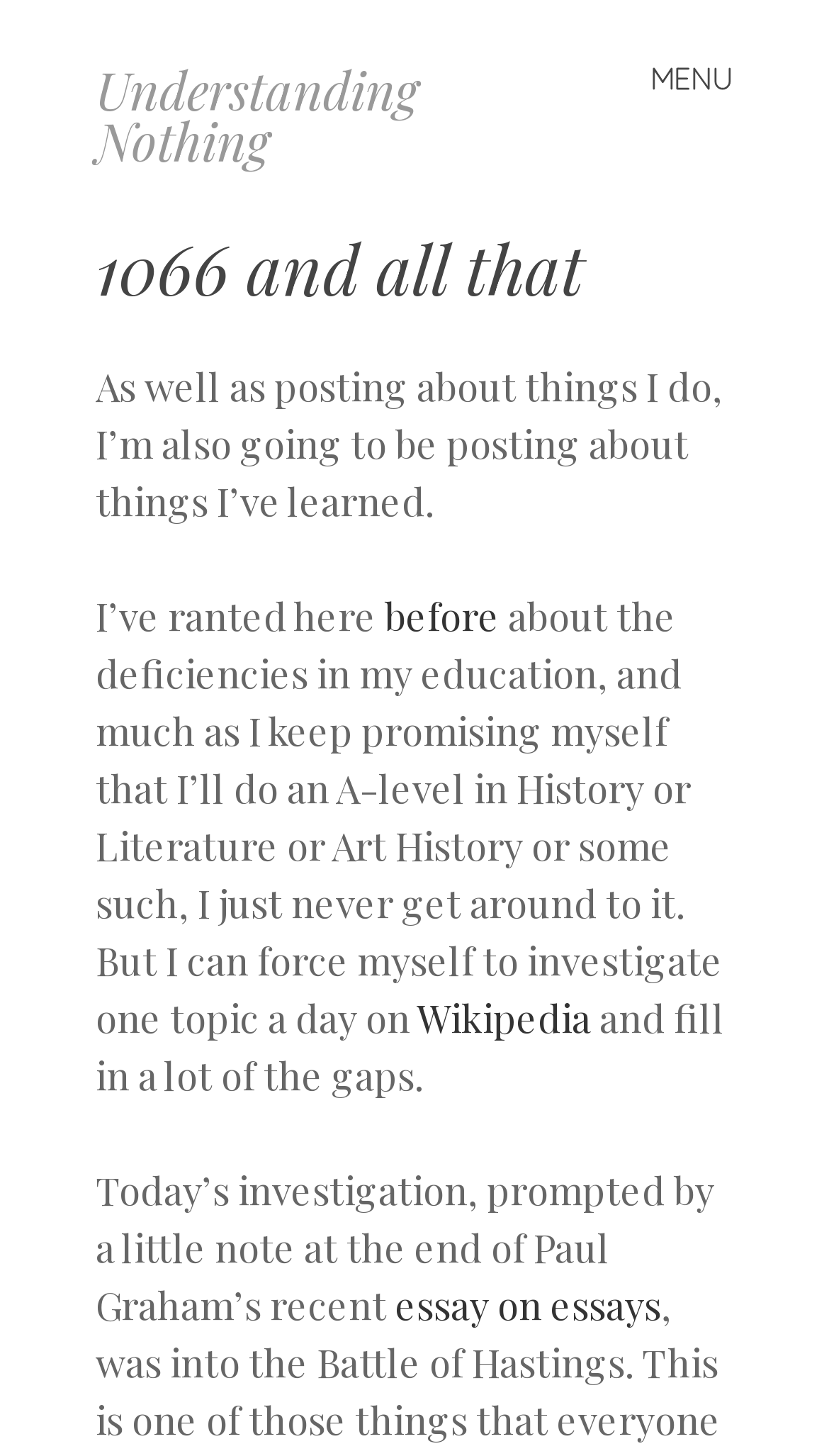Extract the bounding box coordinates for the described element: "before". The coordinates should be represented as four float numbers between 0 and 1: [left, top, right, bottom].

[0.464, 0.406, 0.603, 0.441]